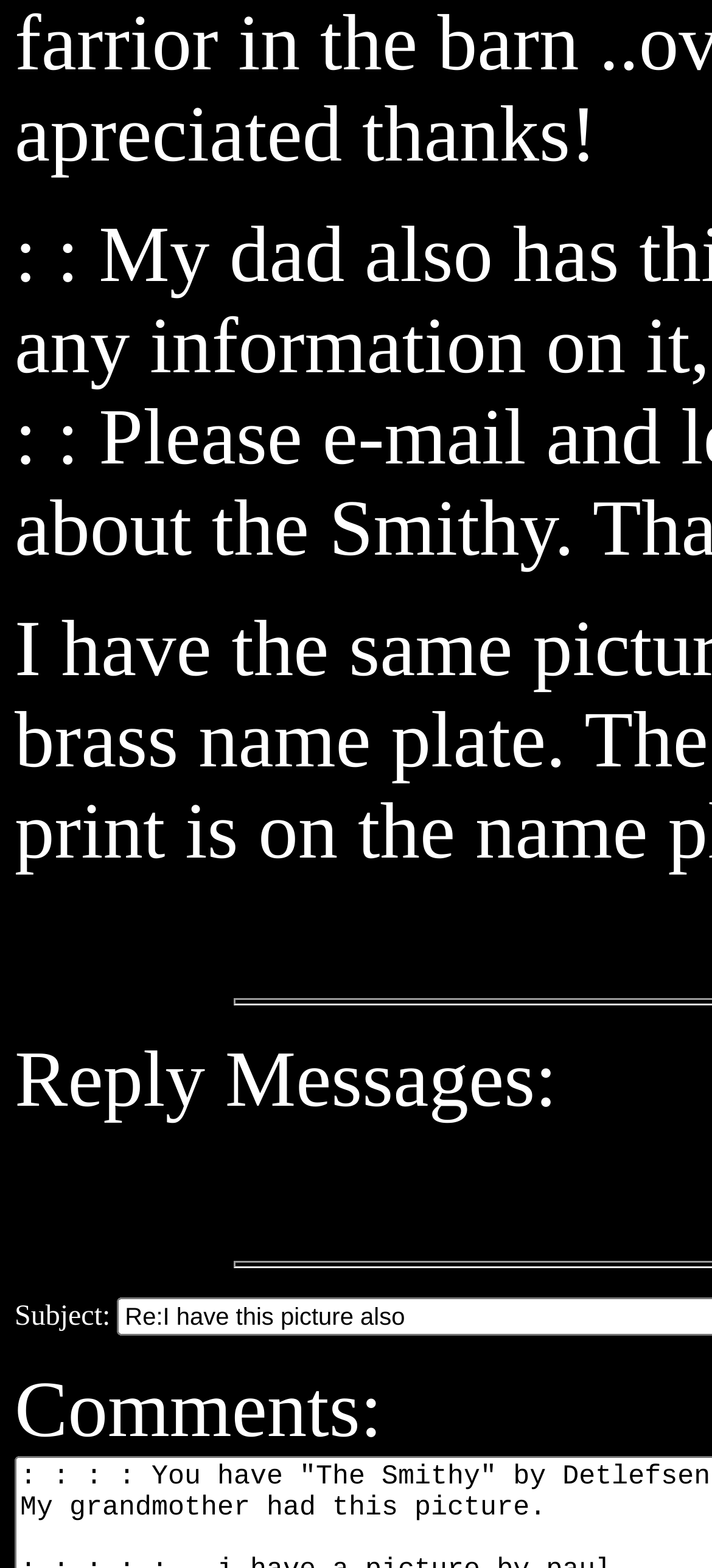Identify the bounding box for the element characterized by the following description: "Terms of Use".

None